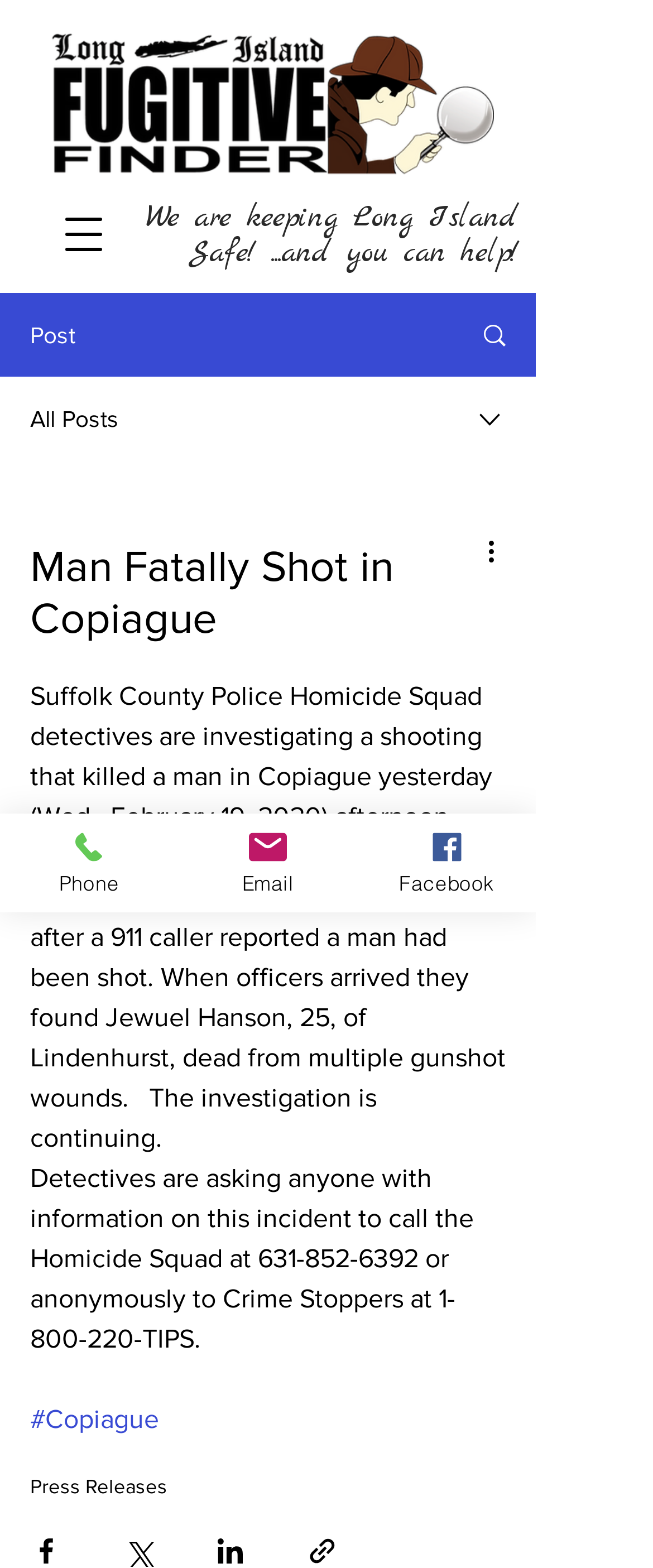Find the bounding box coordinates for the element that must be clicked to complete the instruction: "Share via Facebook". The coordinates should be four float numbers between 0 and 1, indicated as [left, top, right, bottom].

[0.046, 0.979, 0.095, 1.0]